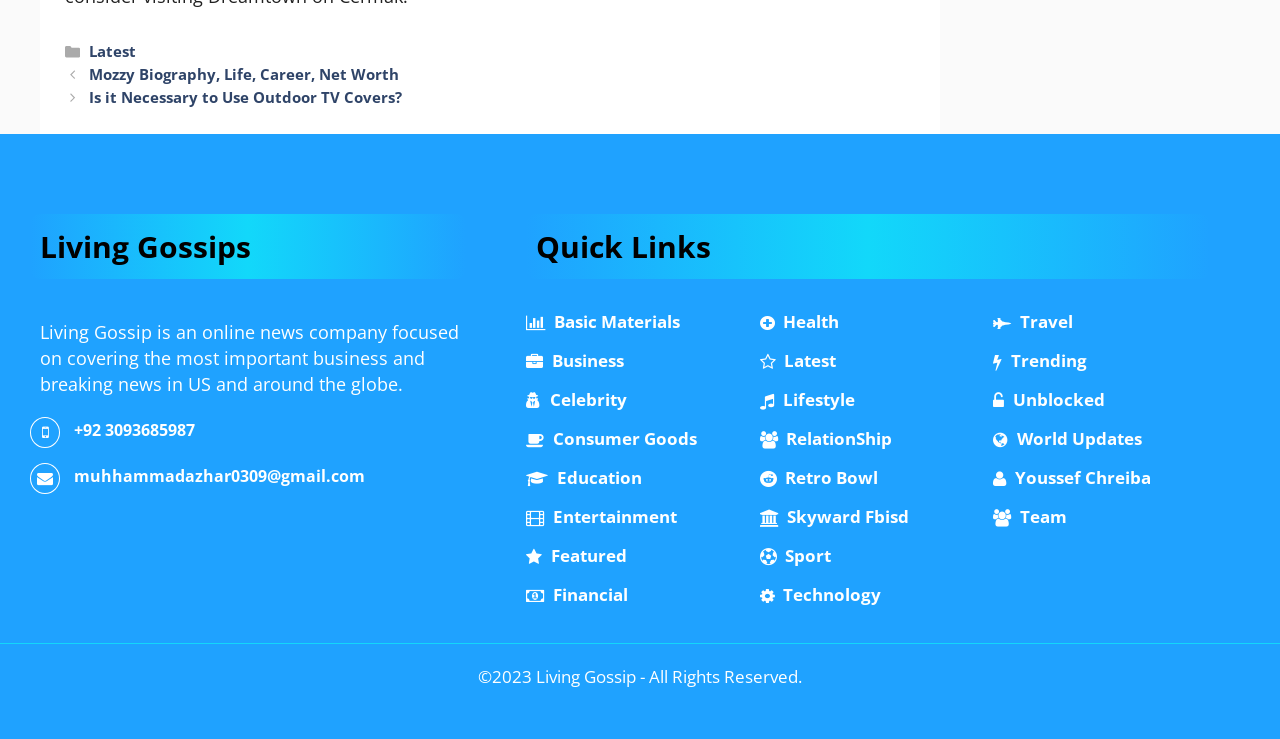Specify the bounding box coordinates of the element's region that should be clicked to achieve the following instruction: "Click on the 'Latest' link". The bounding box coordinates consist of four float numbers between 0 and 1, in the format [left, top, right, bottom].

[0.07, 0.056, 0.107, 0.083]